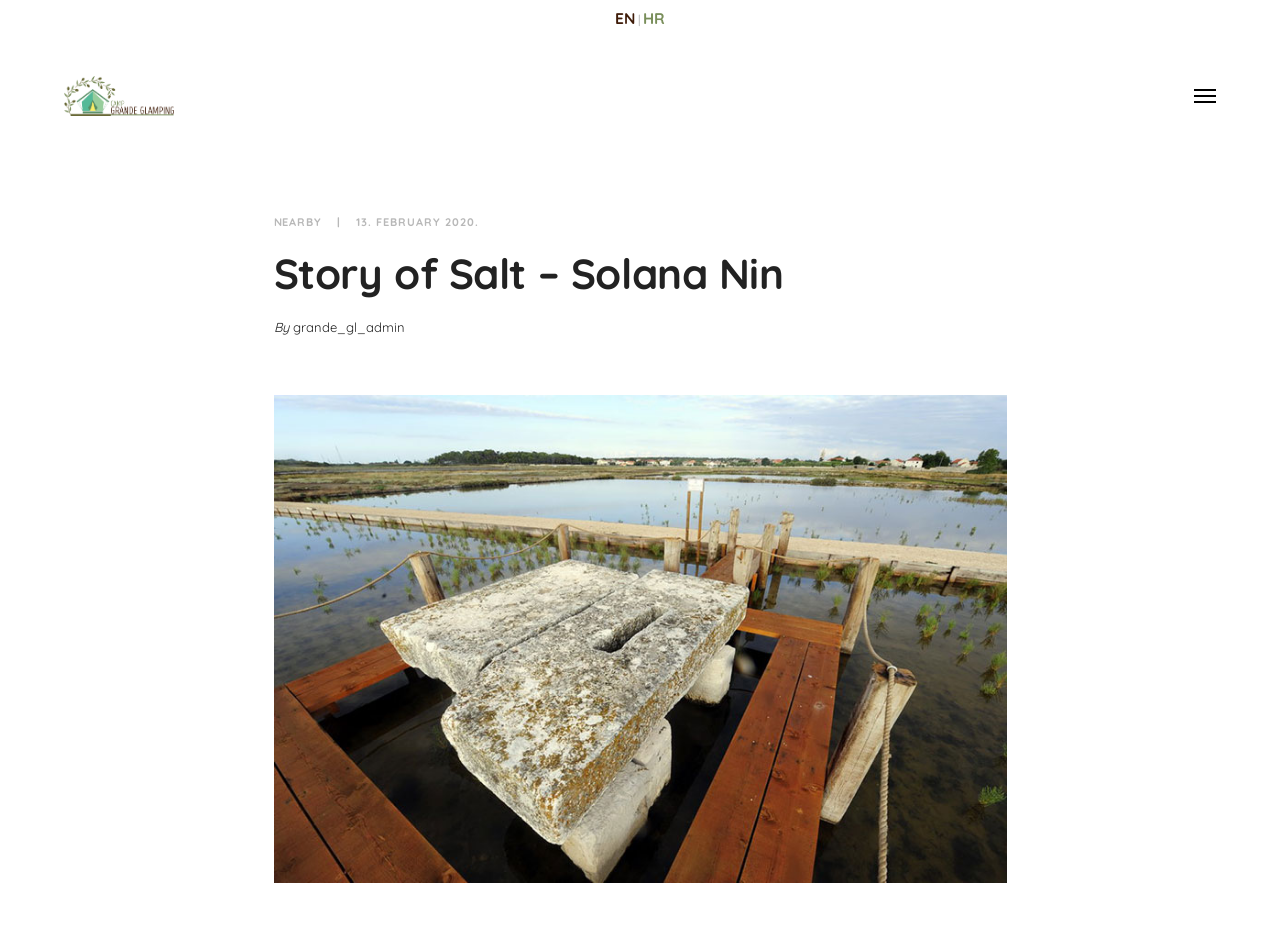What is the name of the image below the heading?
Please respond to the question with a detailed and well-explained answer.

I found the name of the image by looking at the section below the heading, where I saw an image with the description 'Solana Nin'.